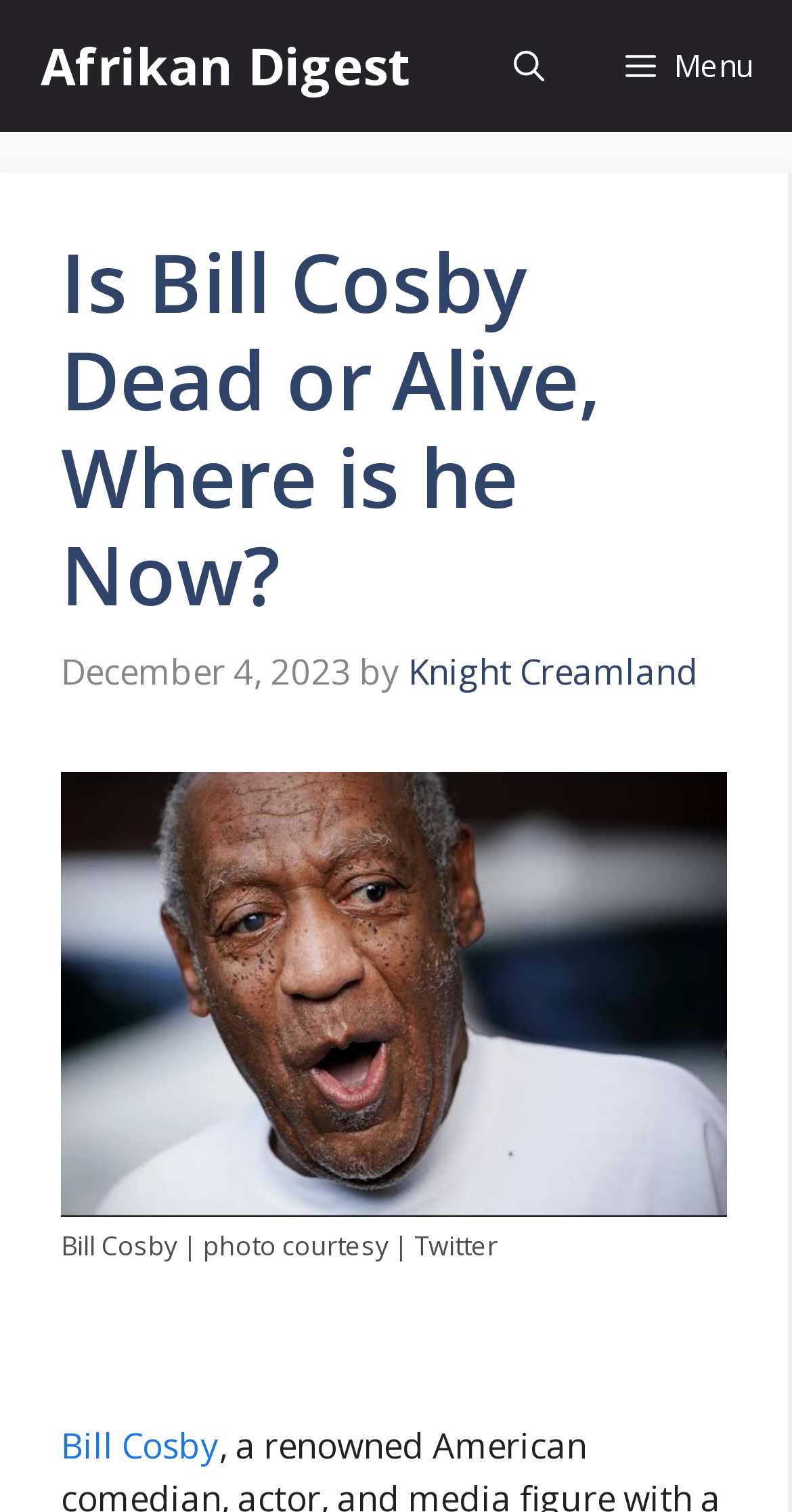Extract the bounding box of the UI element described as: "aria-label="Open search"".

[0.597, 0.0, 0.738, 0.087]